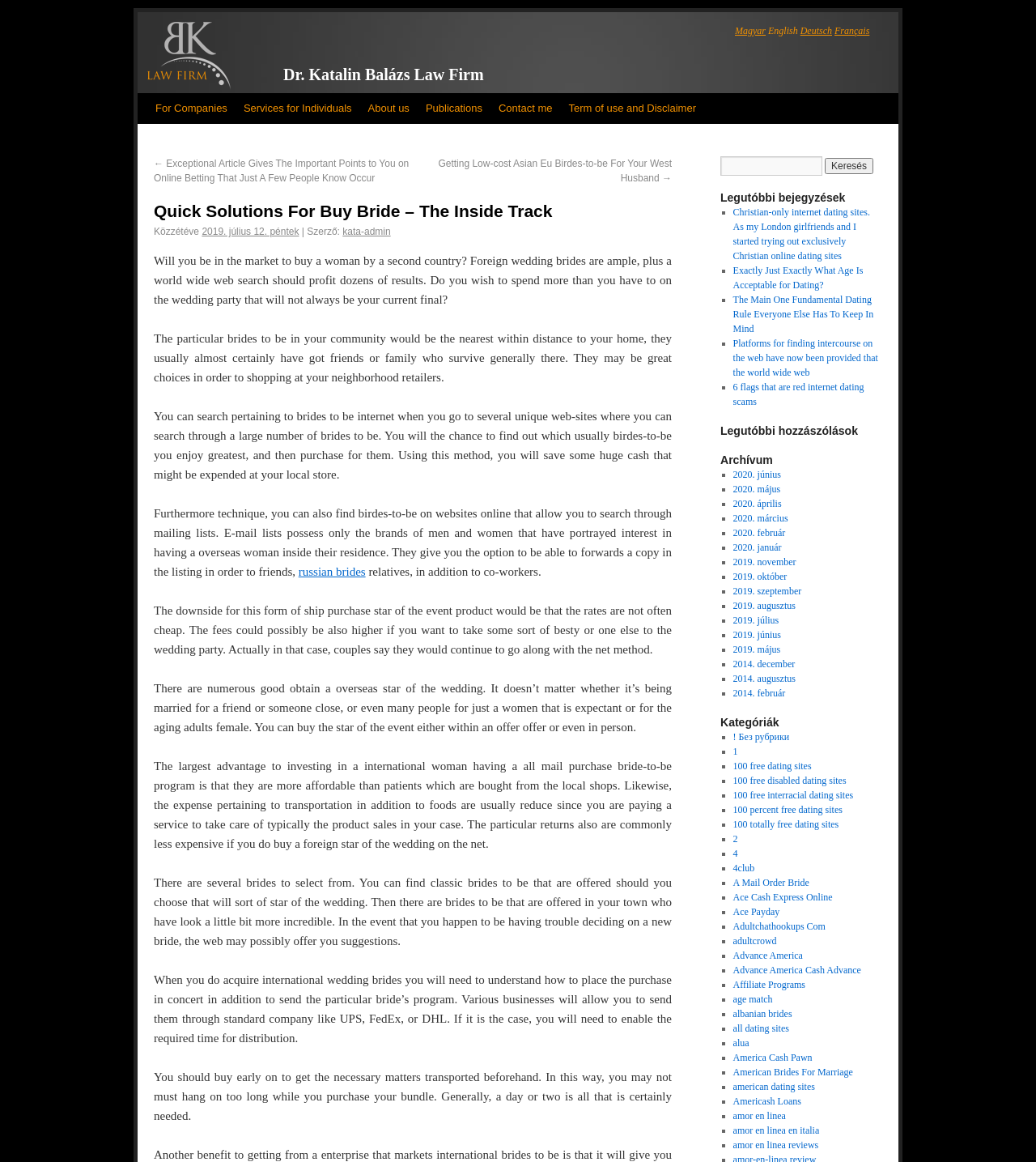Kindly determine the bounding box coordinates for the area that needs to be clicked to execute this instruction: "check the latest posts".

[0.695, 0.164, 0.852, 0.176]